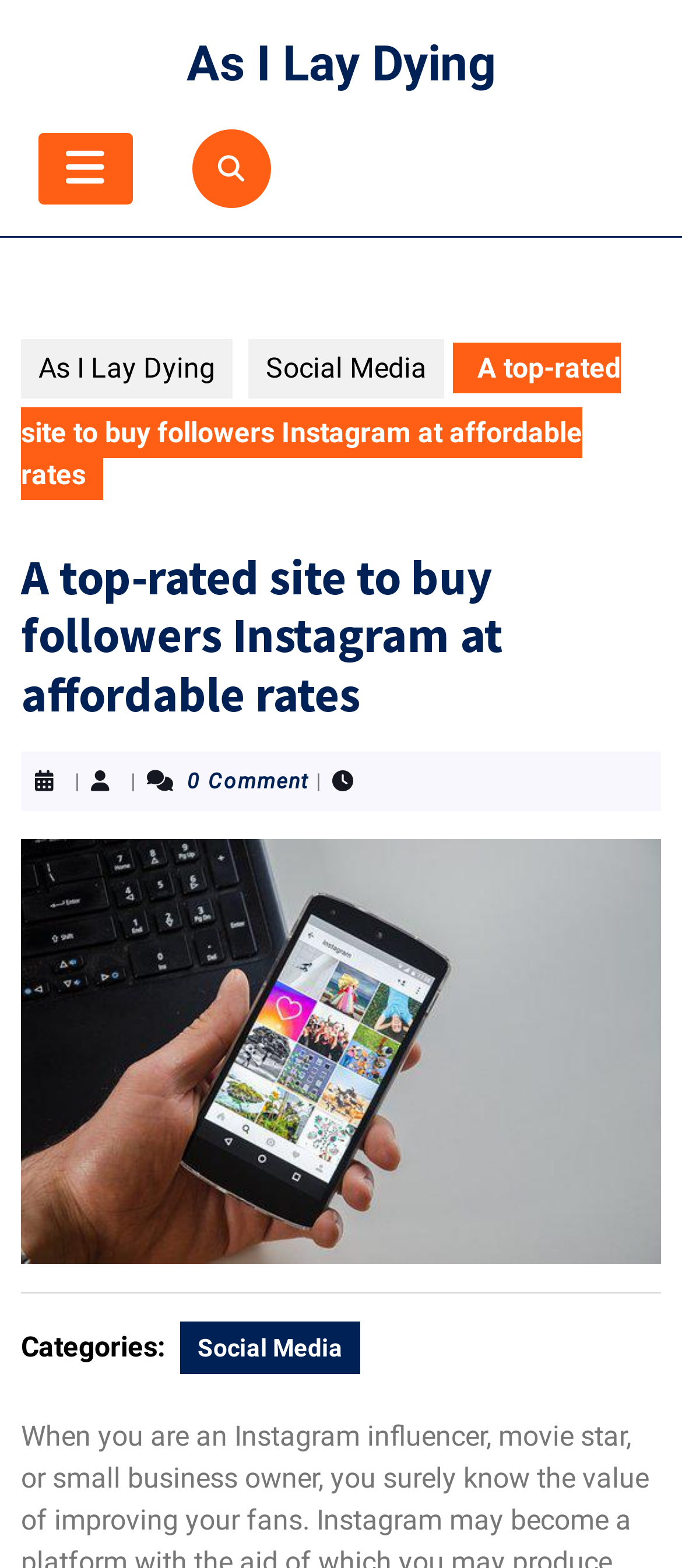What is the content of the post thumbnail image?
Provide an in-depth and detailed answer to the question.

The image is described as 'A top-rated site to buy followers Instagram at affordable rates post thumbnail image', implying that it is a thumbnail image related to an Instagram post.